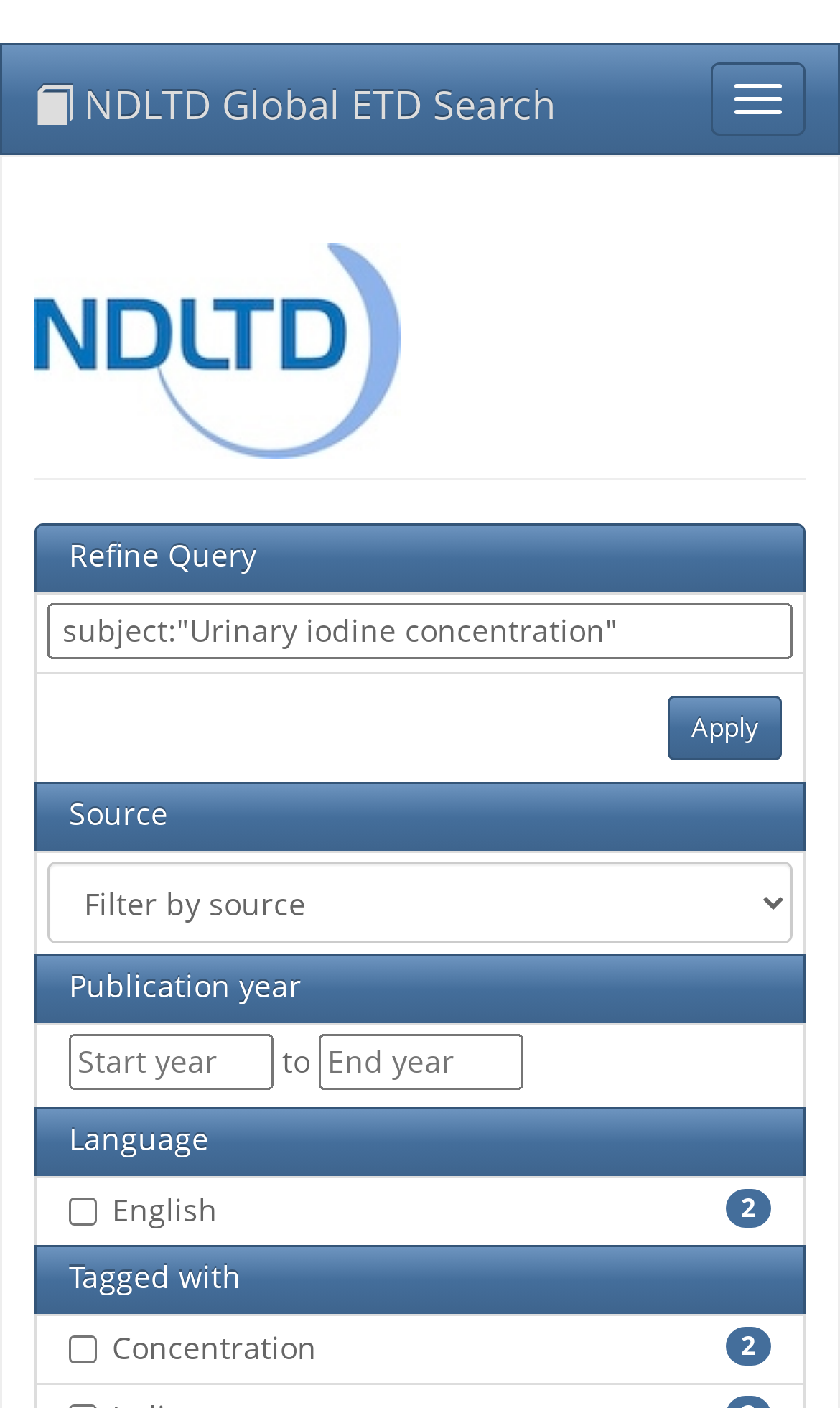Please pinpoint the bounding box coordinates for the region I should click to adhere to this instruction: "Apply filters".

[0.795, 0.494, 0.931, 0.54]